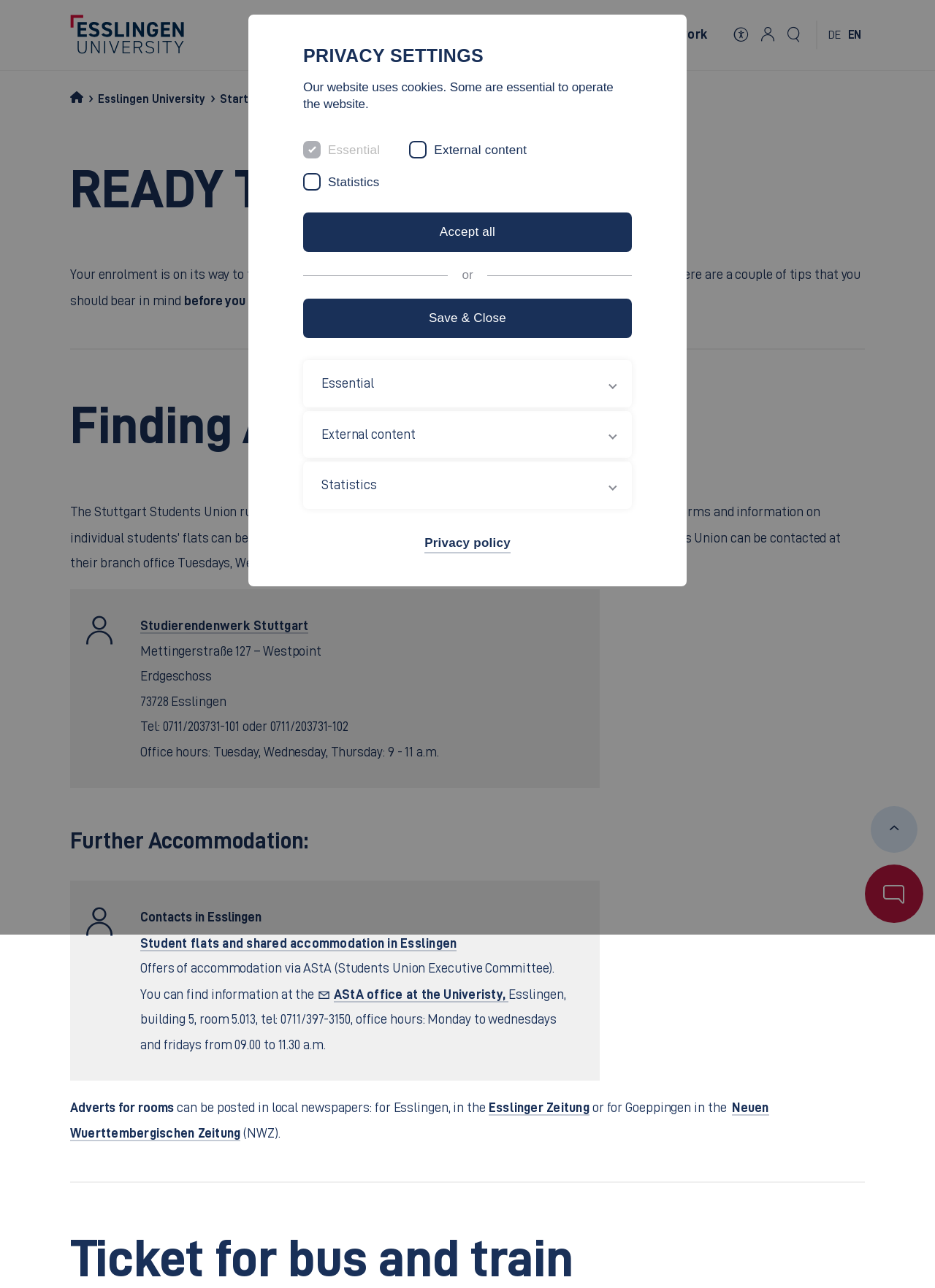Determine the bounding box coordinates for the element that should be clicked to follow this instruction: "Search the site". The coordinates should be given as four float numbers between 0 and 1, in the format [left, top, right, bottom].

None